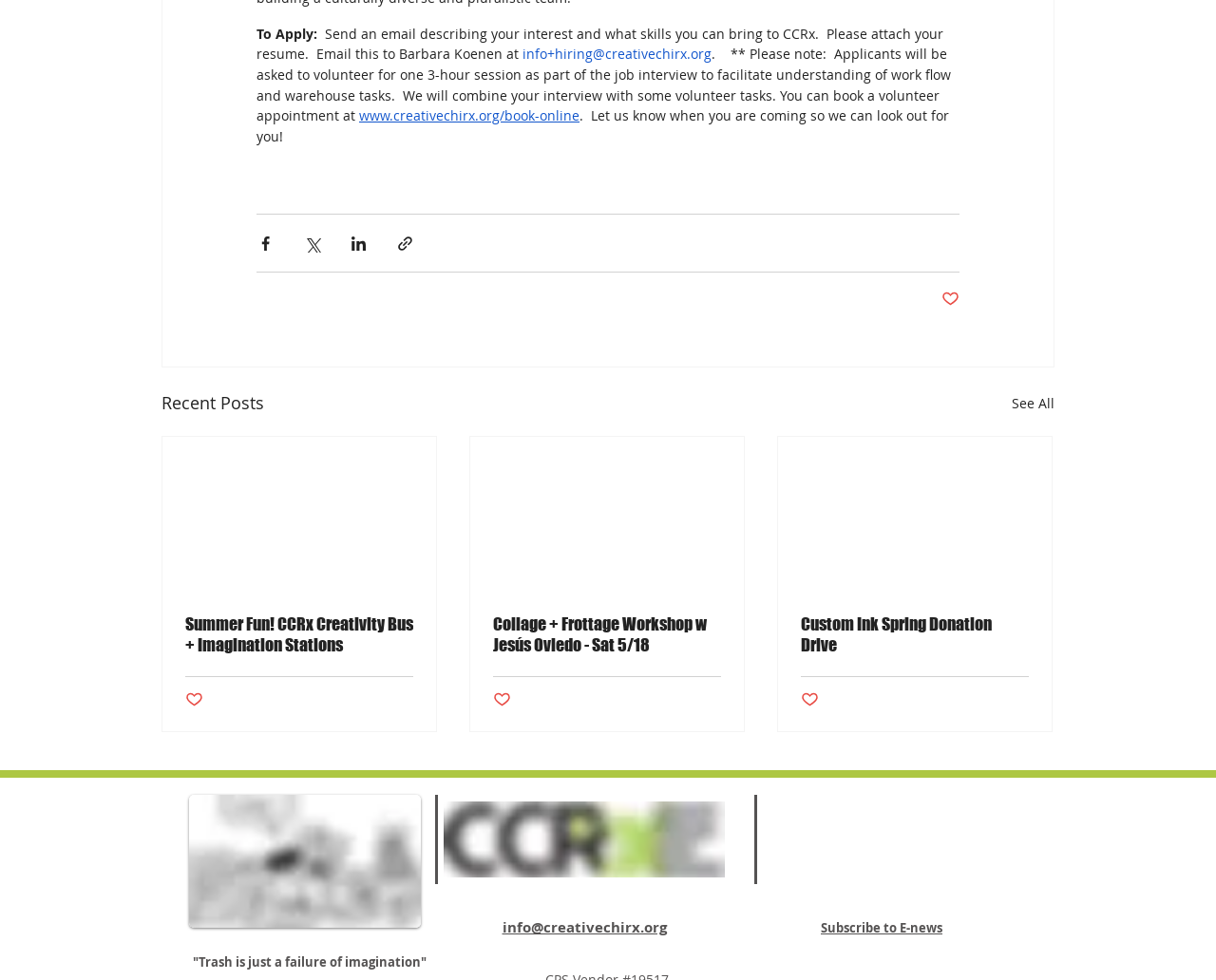Determine the bounding box coordinates for the HTML element mentioned in the following description: "aria-label="Grey LinkedIn Icon"". The coordinates should be a list of four floats ranging from 0 to 1, represented as [left, top, right, bottom].

[0.723, 0.828, 0.762, 0.876]